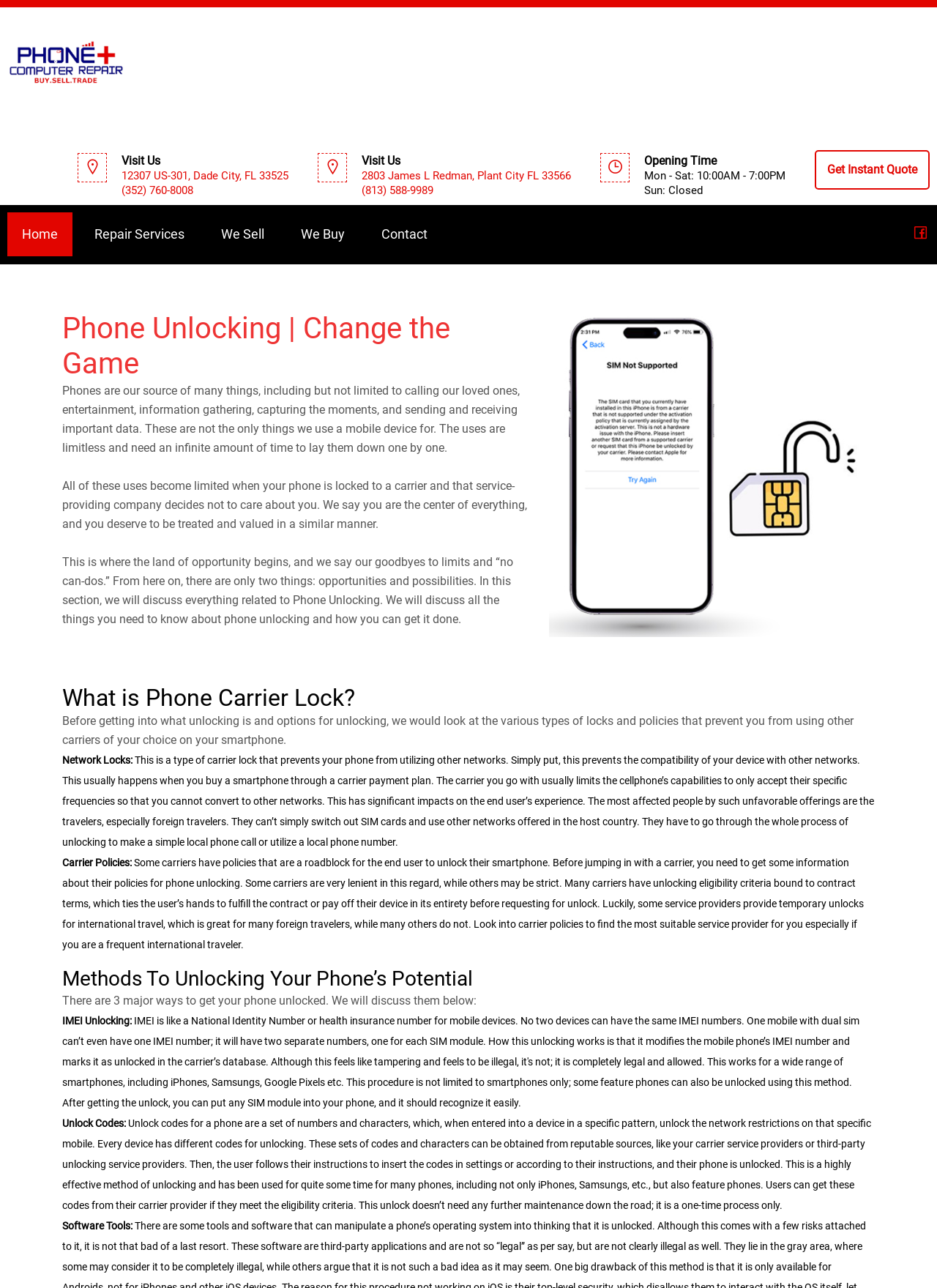Extract the heading text from the webpage.

Phone Unlocking | Change the Game